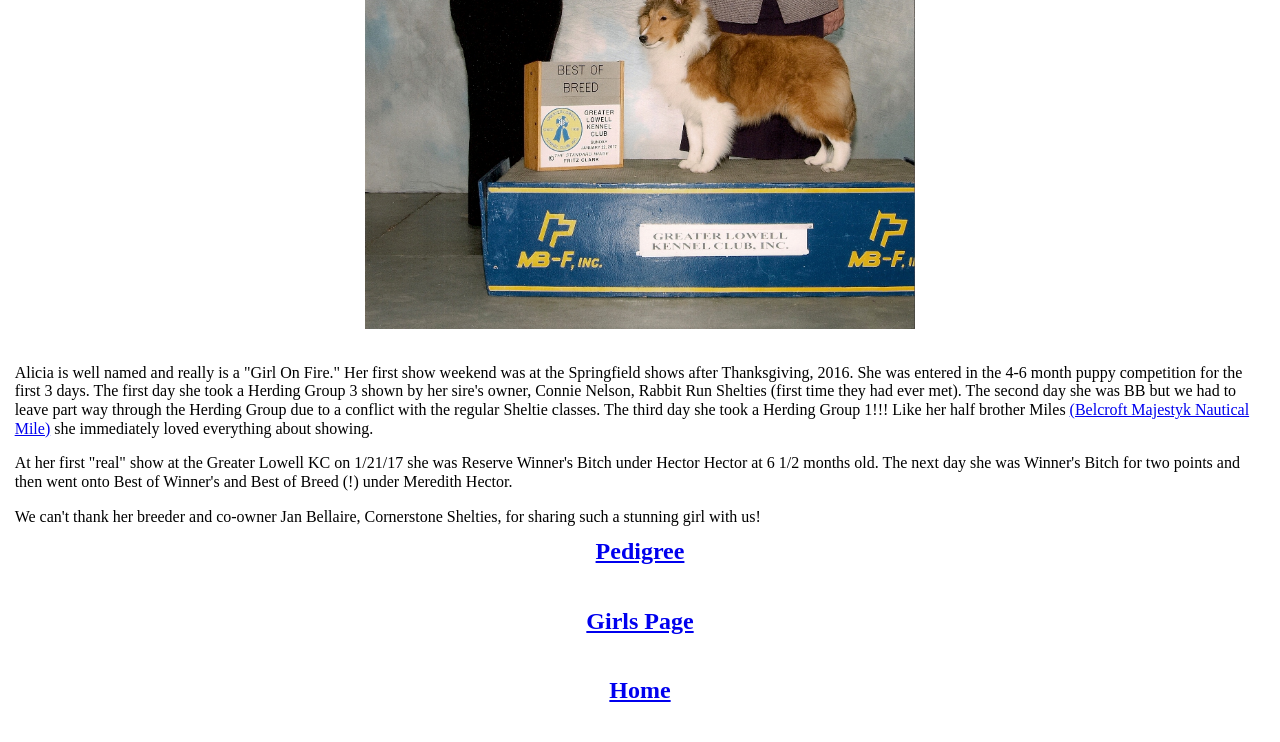Predict the bounding box coordinates of the UI element that matches this description: "Pedigree". The coordinates should be in the format [left, top, right, bottom] with each value between 0 and 1.

[0.465, 0.725, 0.535, 0.761]